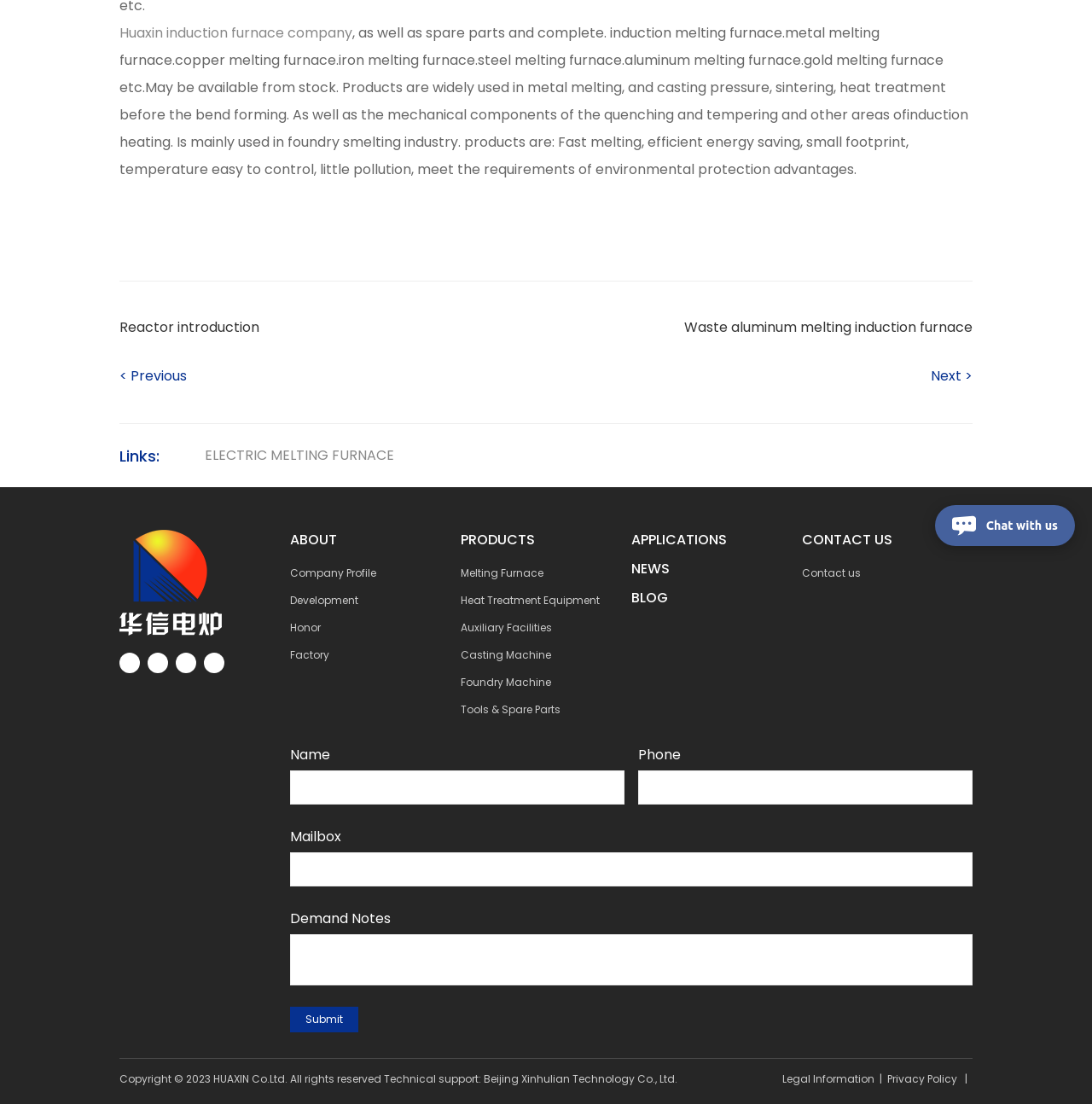How can users contact the company?
Please give a detailed and elaborate explanation in response to the question.

The webpage has a contact form at the bottom, which allows users to input their name, phone number, mailbox, and demand notes, and then submit the form to contact the company.